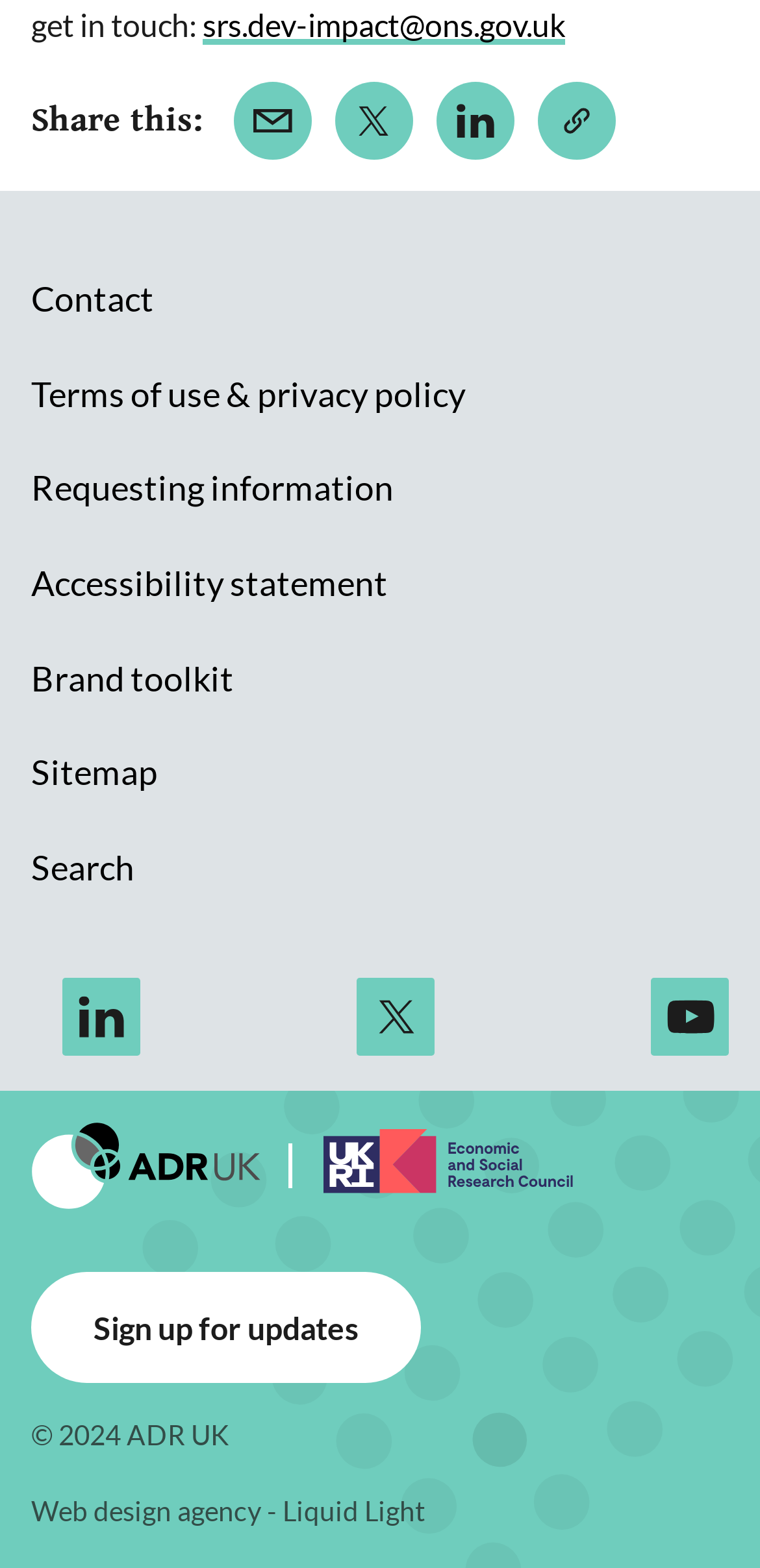Please determine the bounding box coordinates for the element that should be clicked to follow these instructions: "visit NHema website".

None